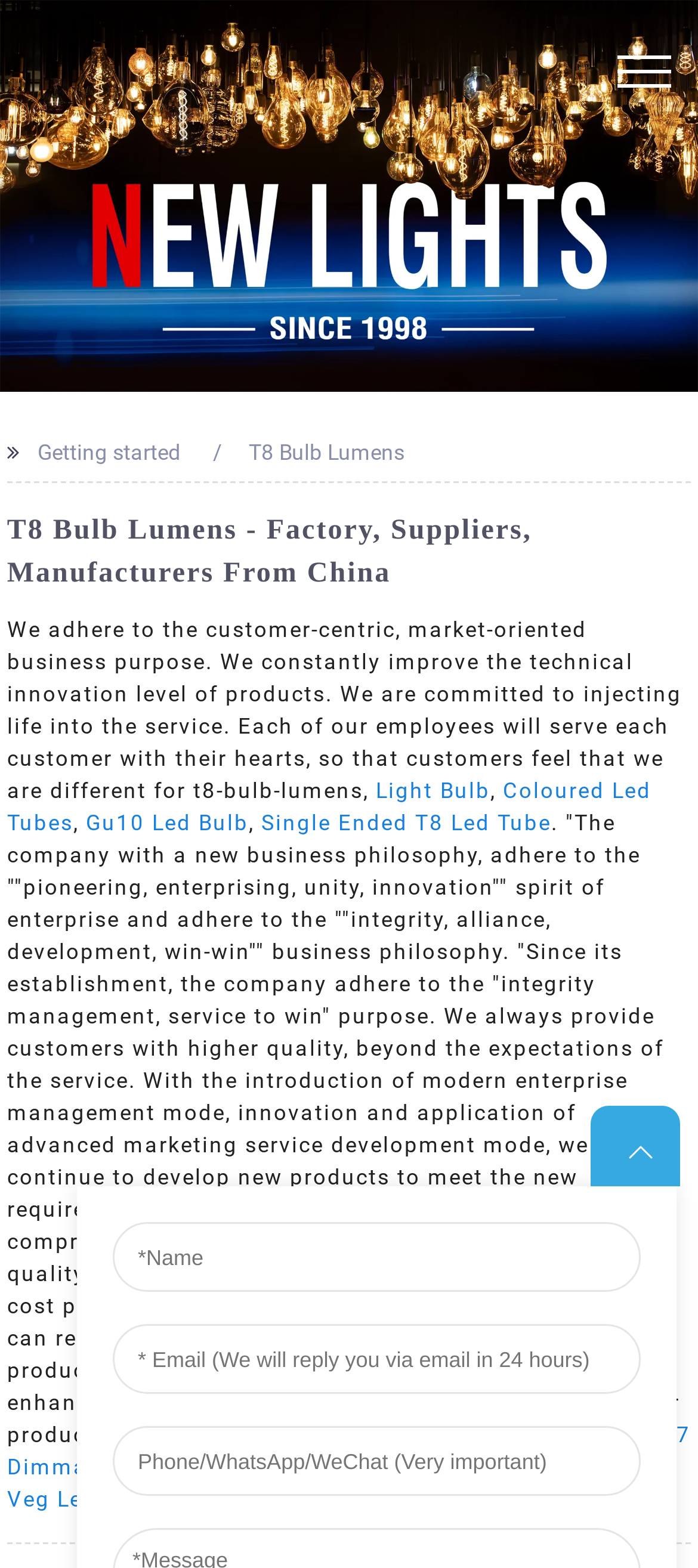Generate the main heading text from the webpage.

T8 Bulb Lumens - Factory, Suppliers, Manufacturers From China